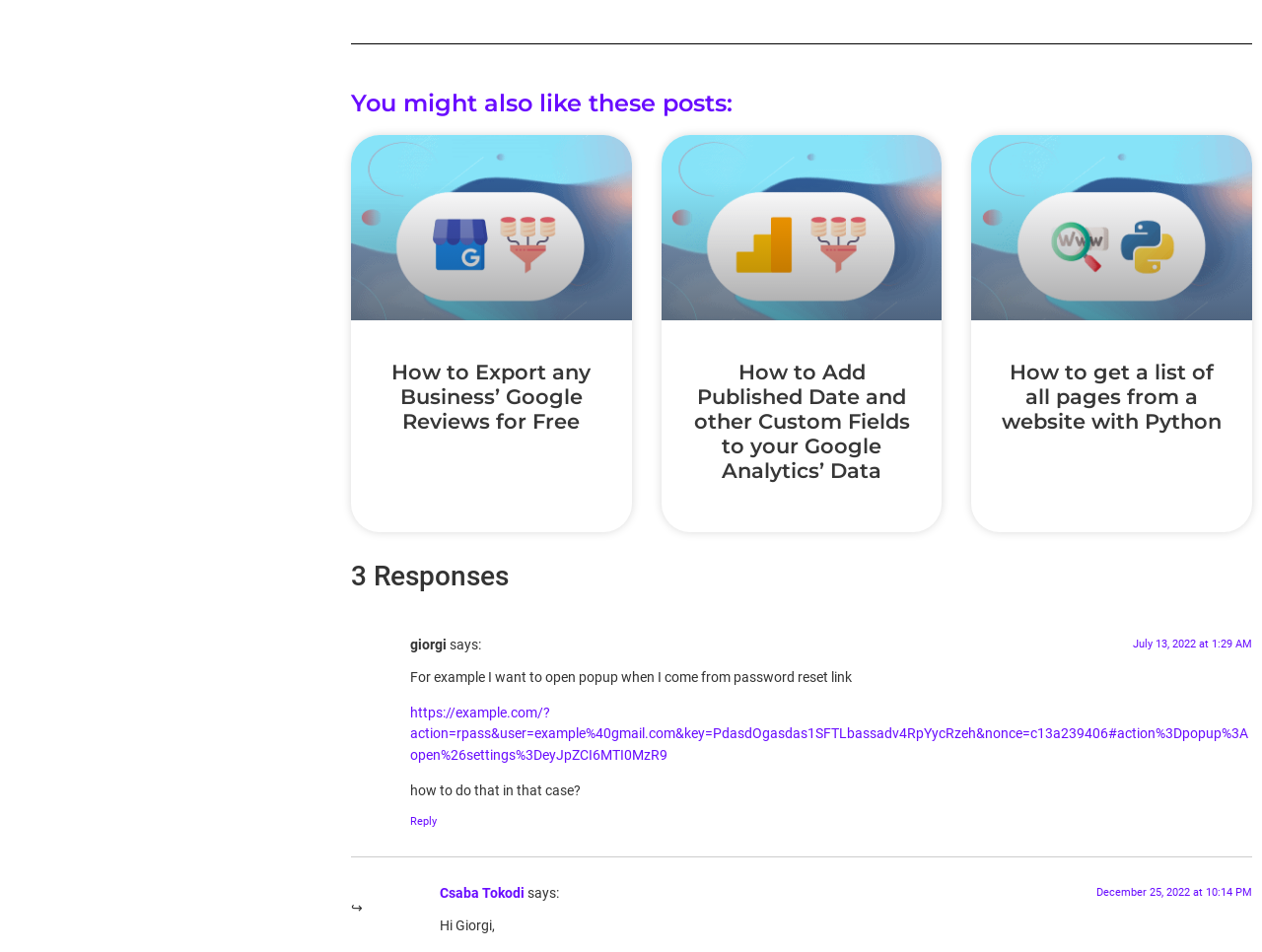Please provide a comprehensive answer to the question based on the screenshot: What is the topic of the conversation between giorgi and Csaba Tokodi?

The conversation between giorgi and Csaba Tokodi appears to be about opening a popup, as giorgi mentions wanting to open a popup when coming from a password reset link, and Csaba Tokodi responds to this question.